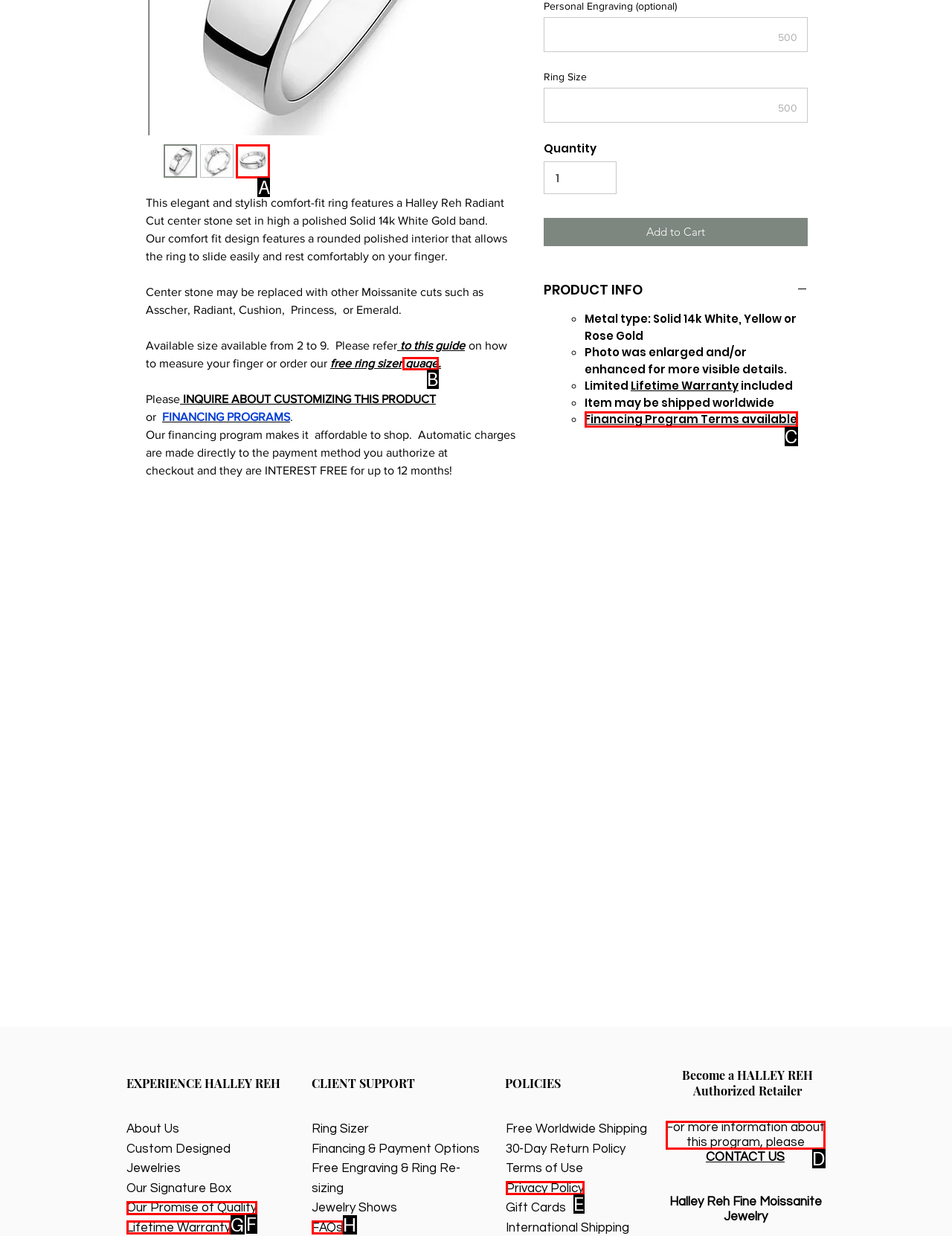Given the element description: Our Promise of Quality
Pick the letter of the correct option from the list.

F